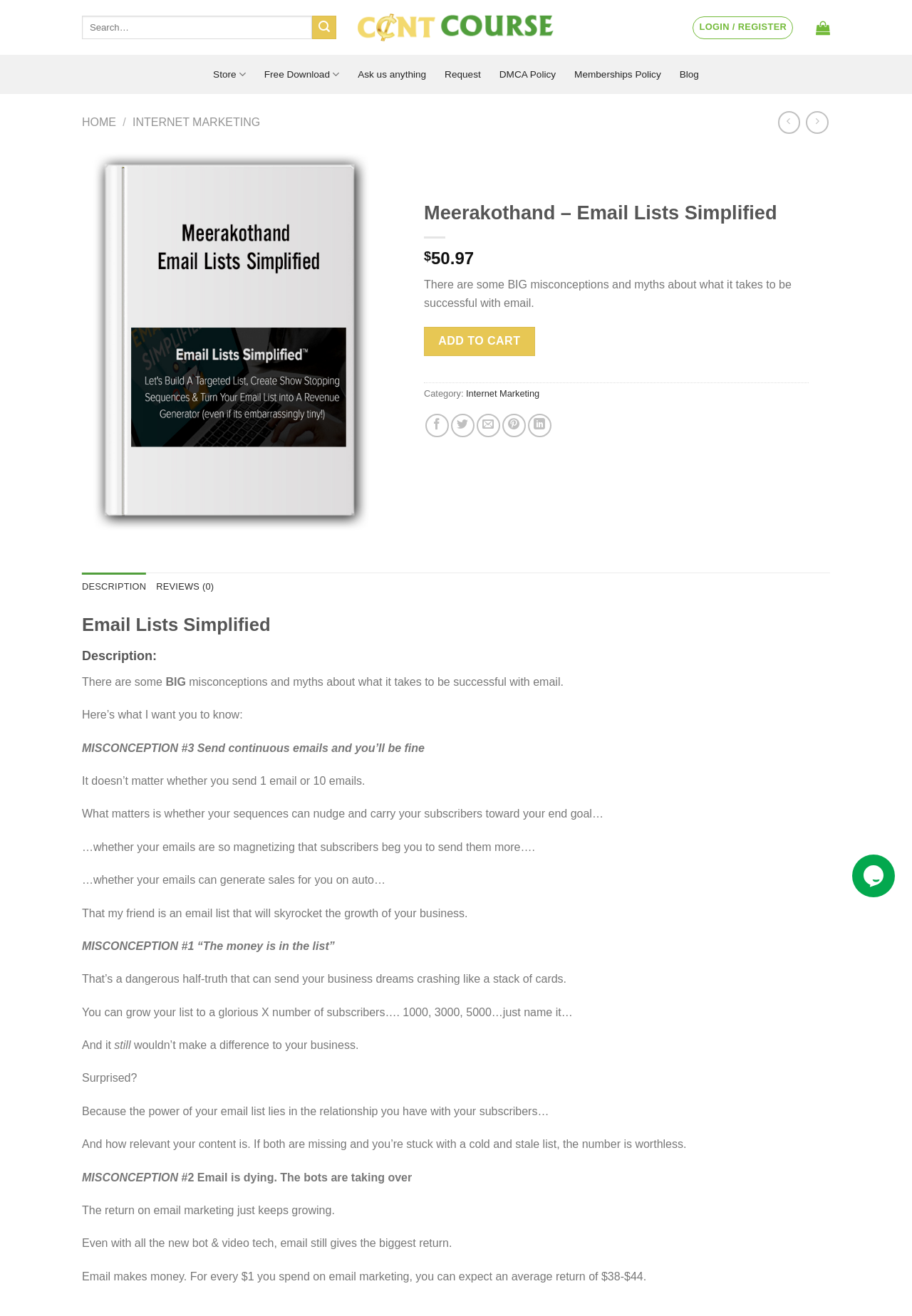Identify the bounding box coordinates for the region to click in order to carry out this instruction: "Click on the LOGIN / REGISTER link". Provide the coordinates using four float numbers between 0 and 1, formatted as [left, top, right, bottom].

[0.76, 0.012, 0.87, 0.029]